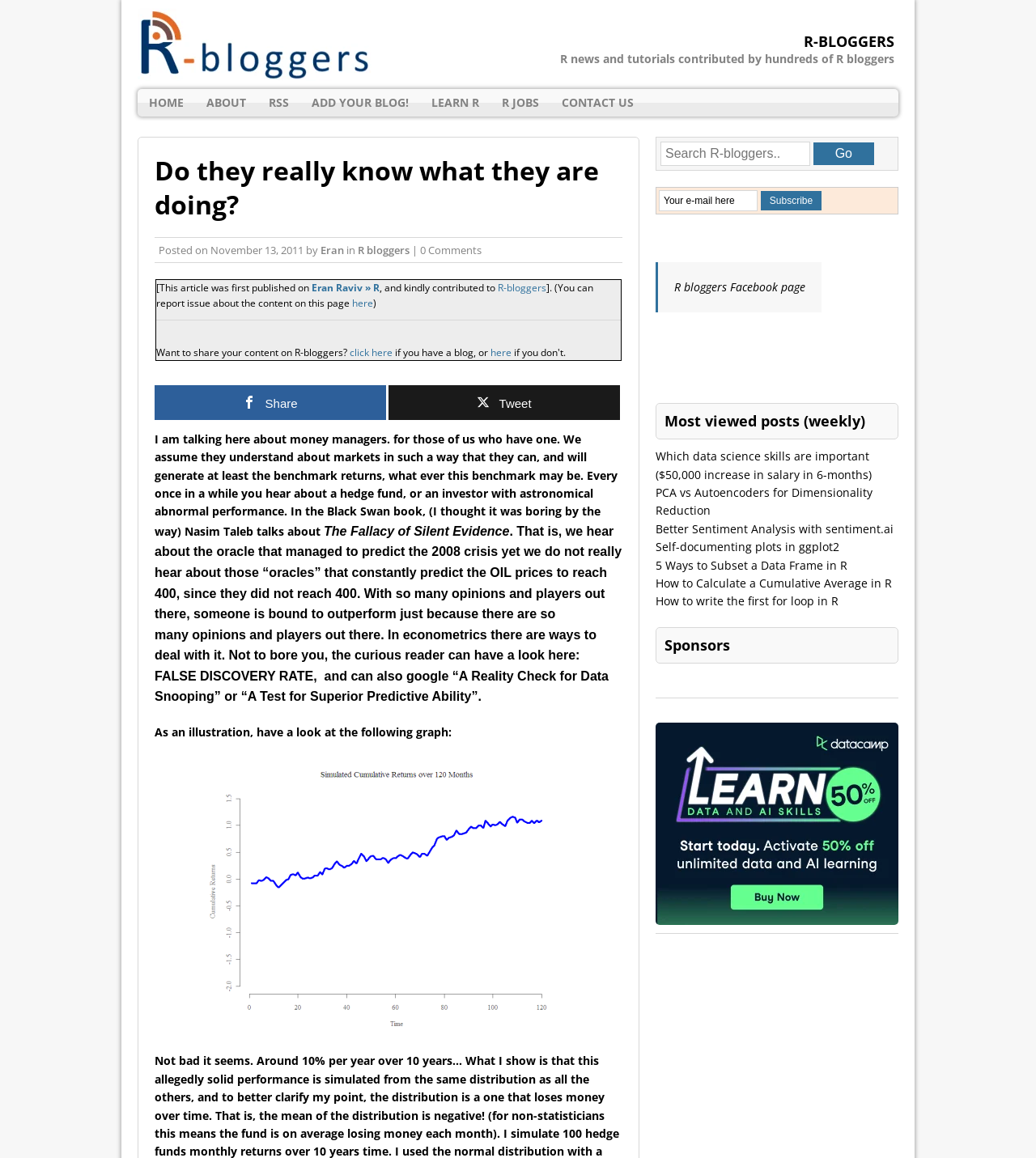Bounding box coordinates should be in the format (top-left x, top-left y, bottom-right x, bottom-right y) and all values should be floating point numbers between 0 and 1. Determine the bounding box coordinate for the UI element described as: add your blog!

[0.29, 0.077, 0.405, 0.101]